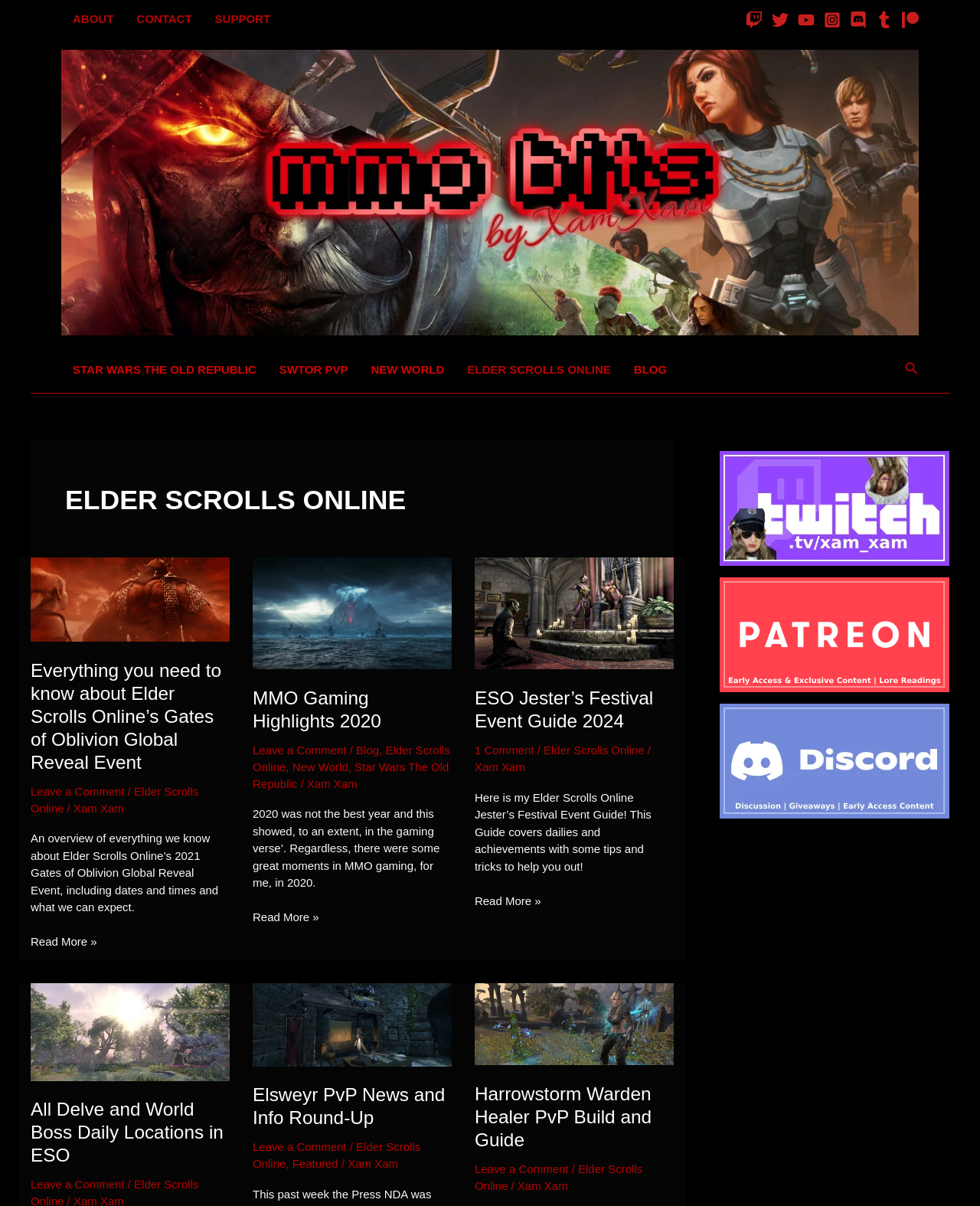From the image, can you give a detailed response to the question below:
What is the purpose of the search icon link?

The purpose of the search icon link can be inferred by its location and design. It is located on the top right corner of the webpage, which is a common location for search functions. The icon is also a magnifying glass, which is a common symbol for search. Therefore, it can be concluded that the purpose of the search icon link is to search the website.